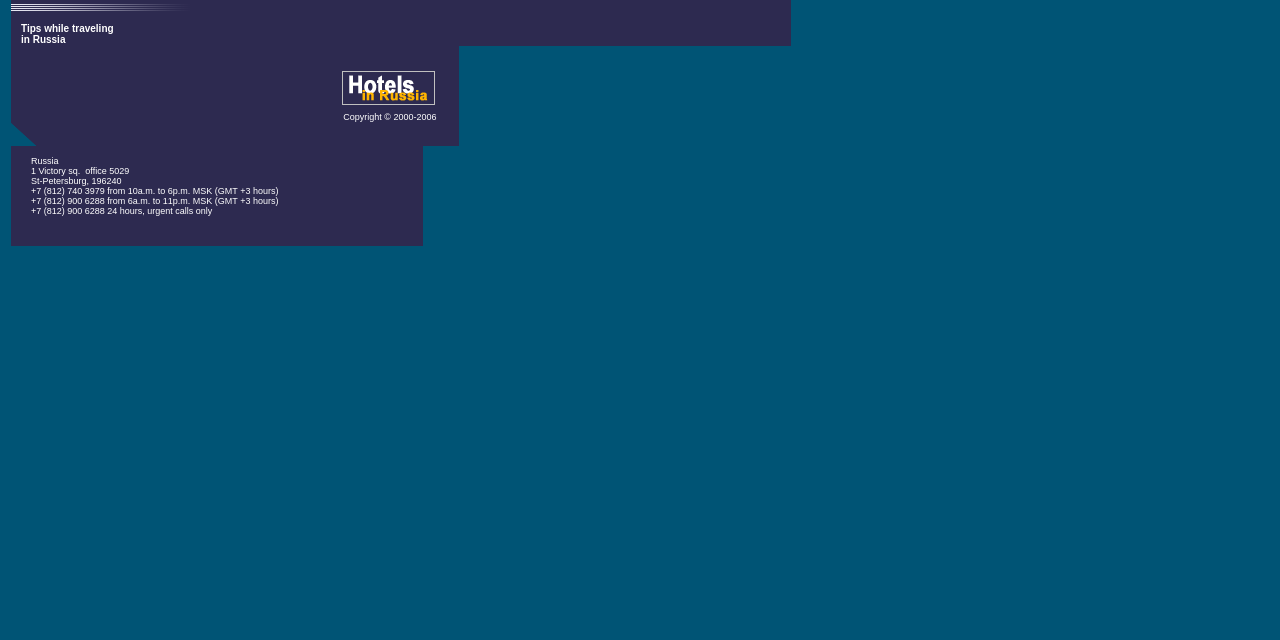Determine the bounding box coordinates of the UI element described below. Use the format (top-left x, top-left y, bottom-right x, bottom-right y) with floating point numbers between 0 and 1: Tips while travelingin Russia

[0.016, 0.036, 0.149, 0.064]